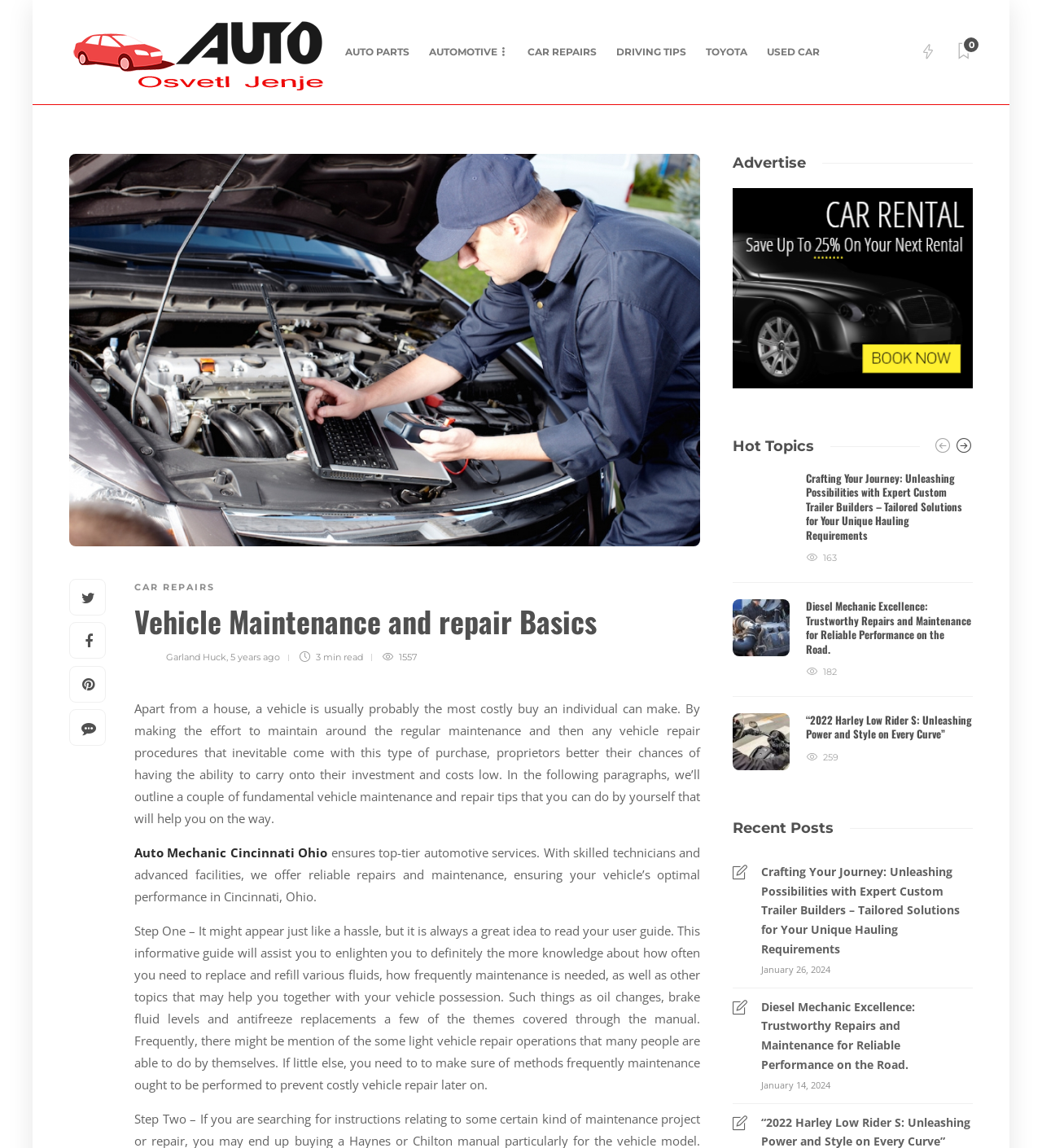What is the purpose of regular maintenance?
Using the image as a reference, answer with just one word or a short phrase.

To prevent costly repairs